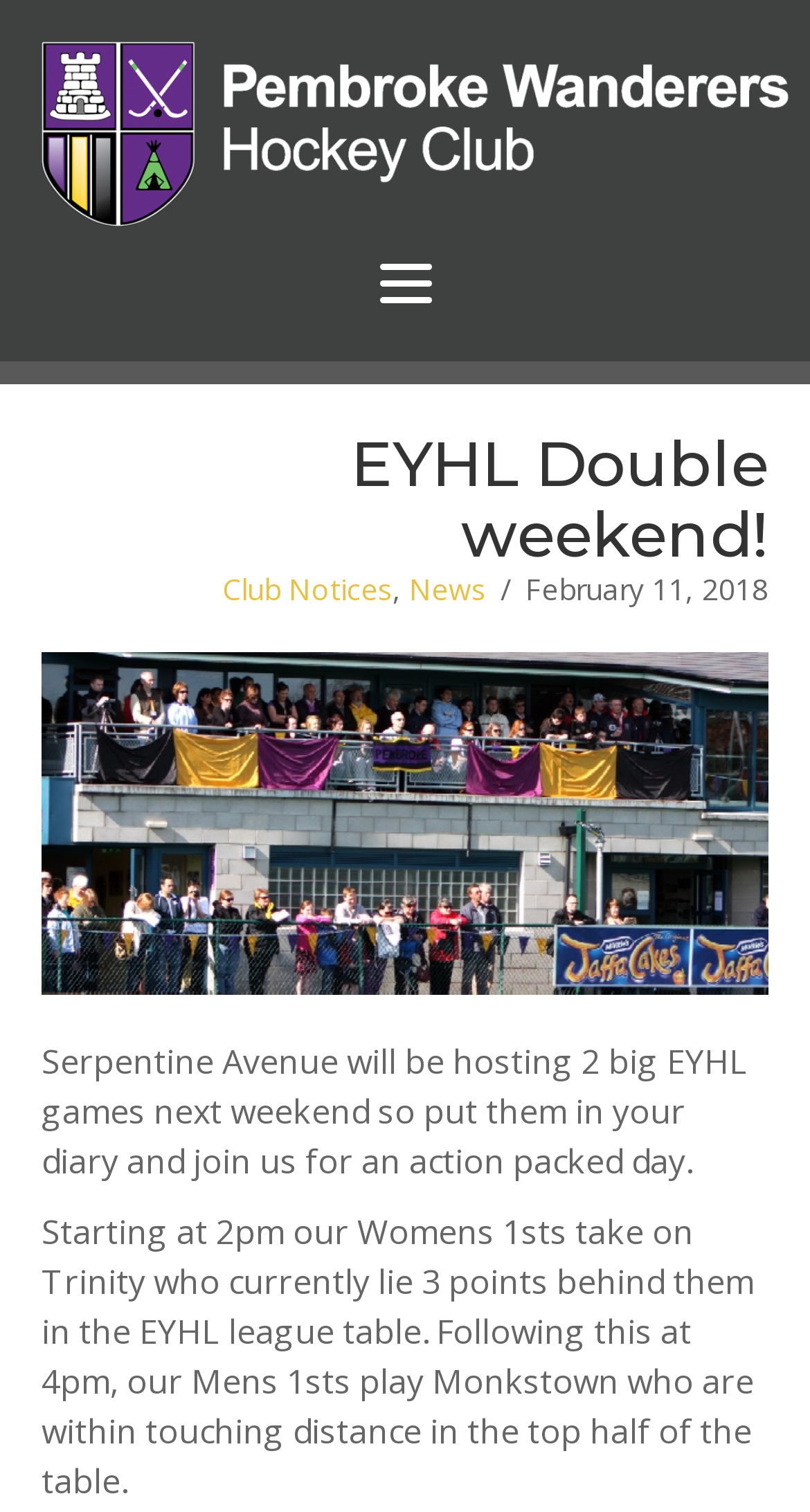Please answer the following query using a single word or phrase: 
What is the current position of Trinity in the EYHL league table?

3 points behind Womens 1sts